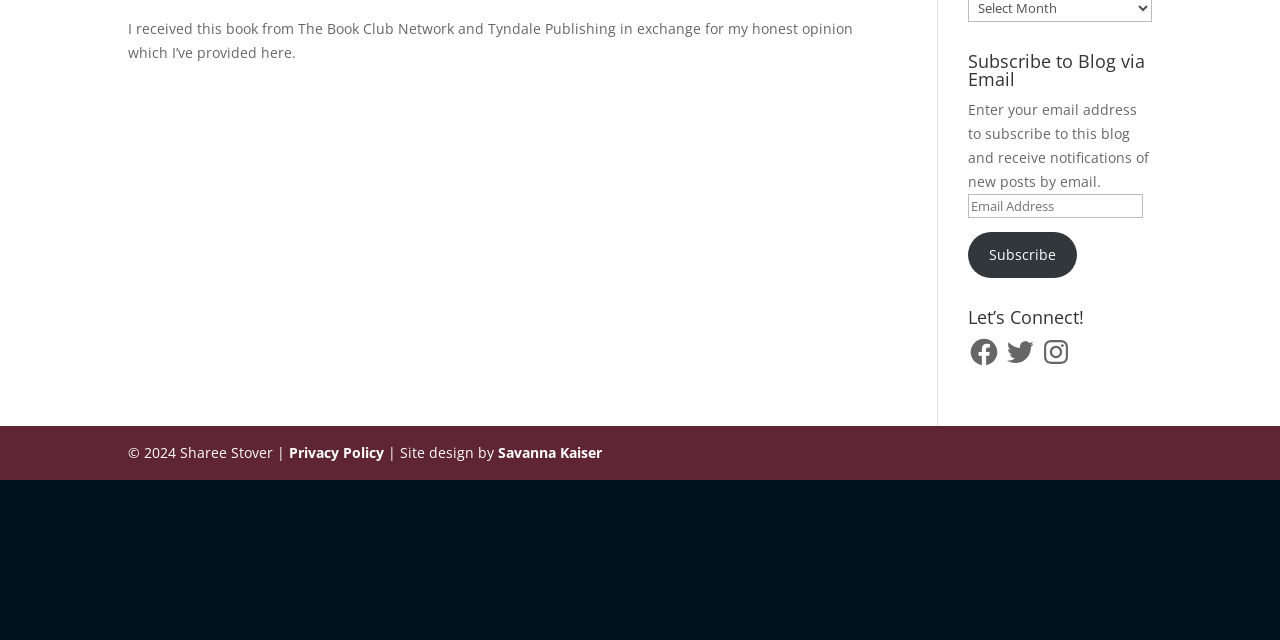Identify the bounding box of the UI element that matches this description: "Savanna Kaiser".

[0.389, 0.692, 0.47, 0.722]